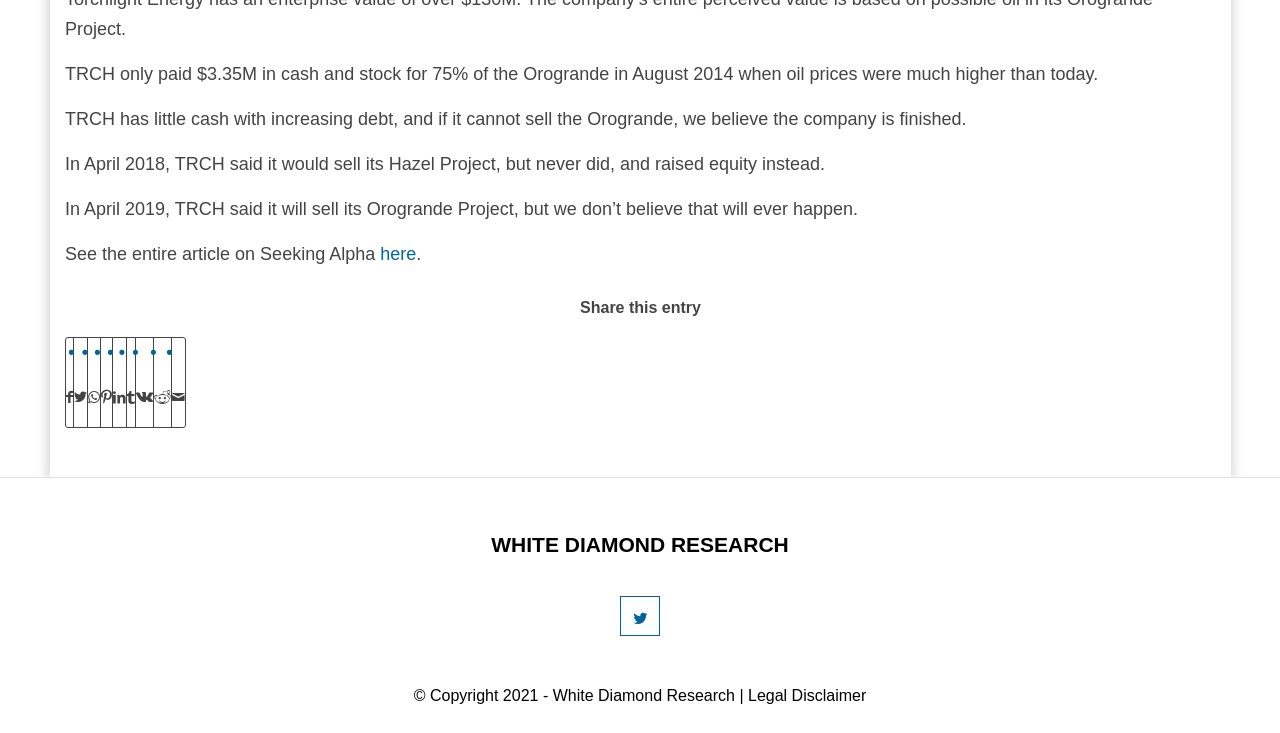What is the name of the research organization? Analyze the screenshot and reply with just one word or a short phrase.

White Diamond Research